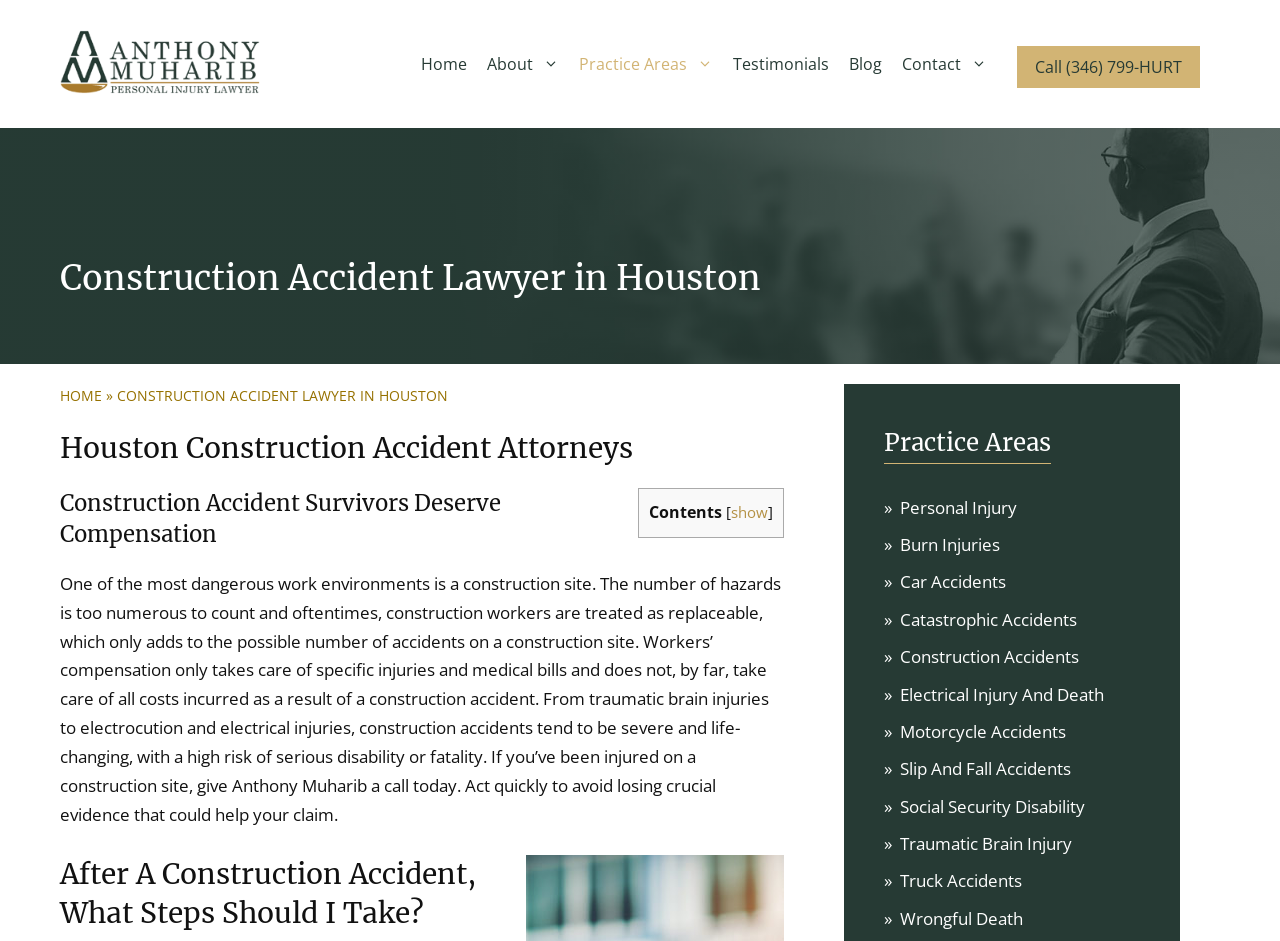Find and indicate the bounding box coordinates of the region you should select to follow the given instruction: "Click the 'Practice Areas' link".

[0.445, 0.039, 0.565, 0.097]